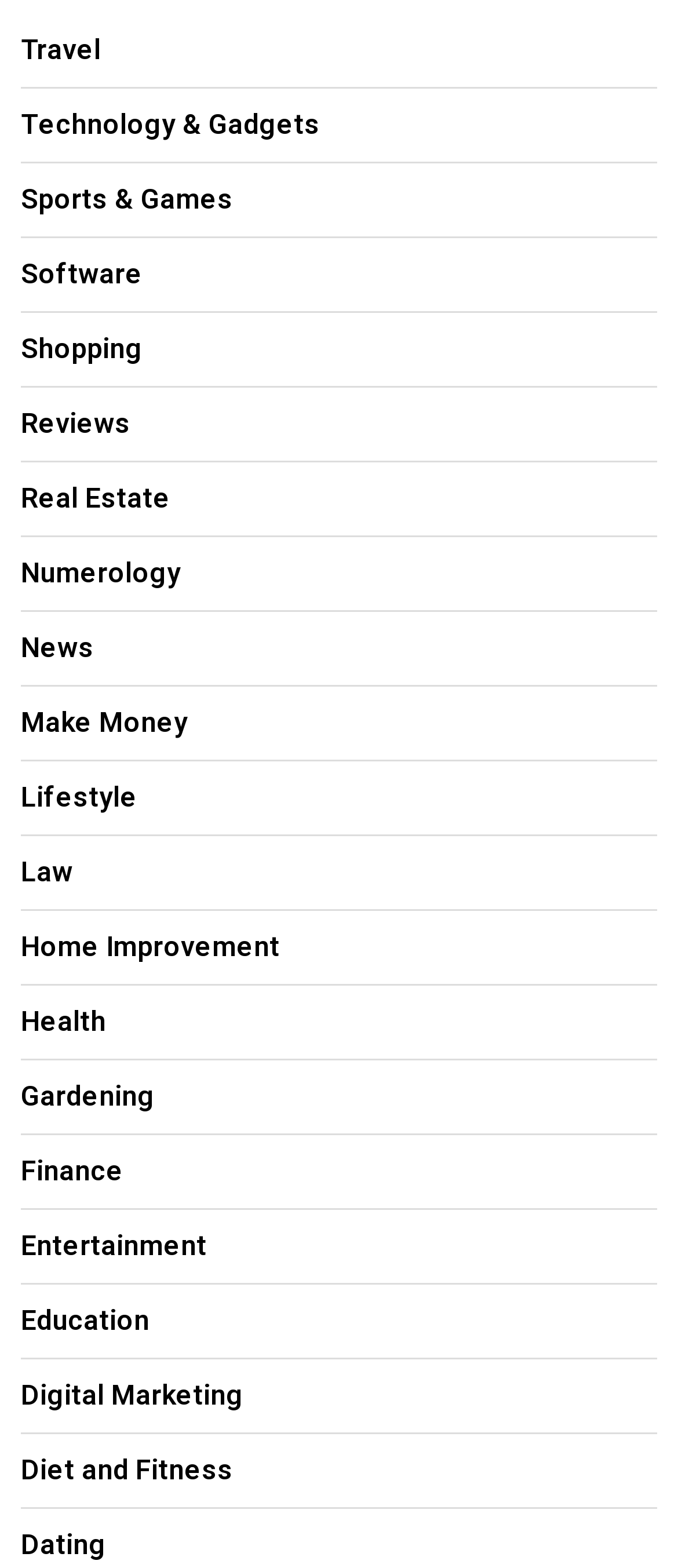How many categories are related to health and wellness?
Please provide a comprehensive answer to the question based on the webpage screenshot.

After carefully reviewing the webpage, I found two categories related to health and wellness: 'Health' and 'Diet and Fitness'. These categories are likely to provide information and resources related to physical and mental well-being.